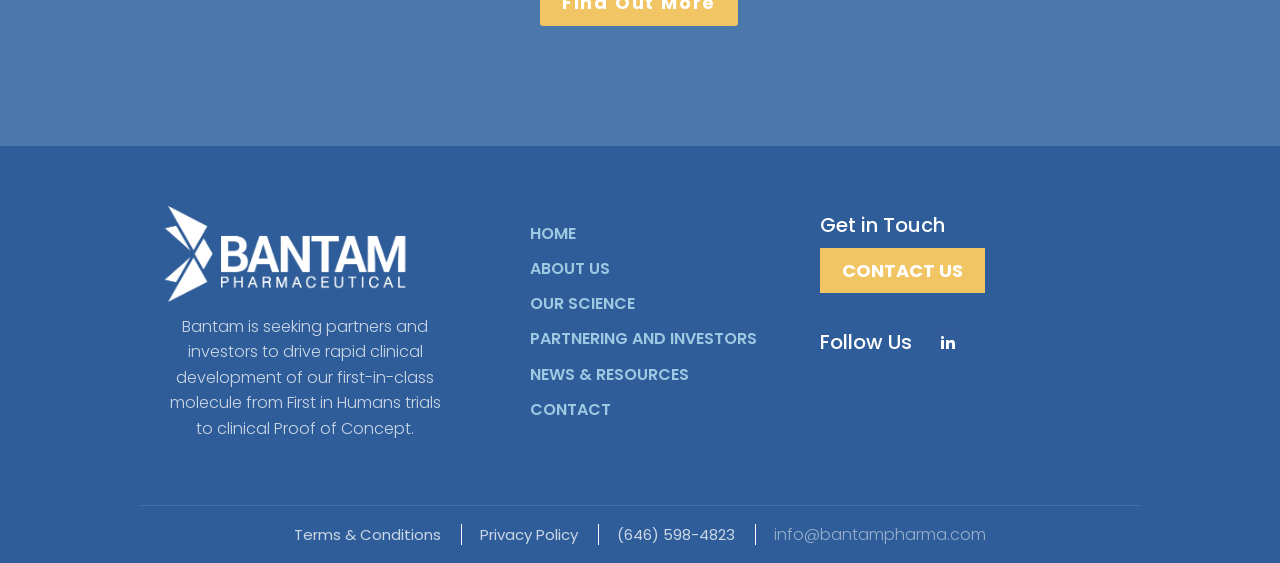Find the bounding box coordinates for the area that must be clicked to perform this action: "follow the company on LinkedIn".

[0.735, 0.598, 0.746, 0.621]